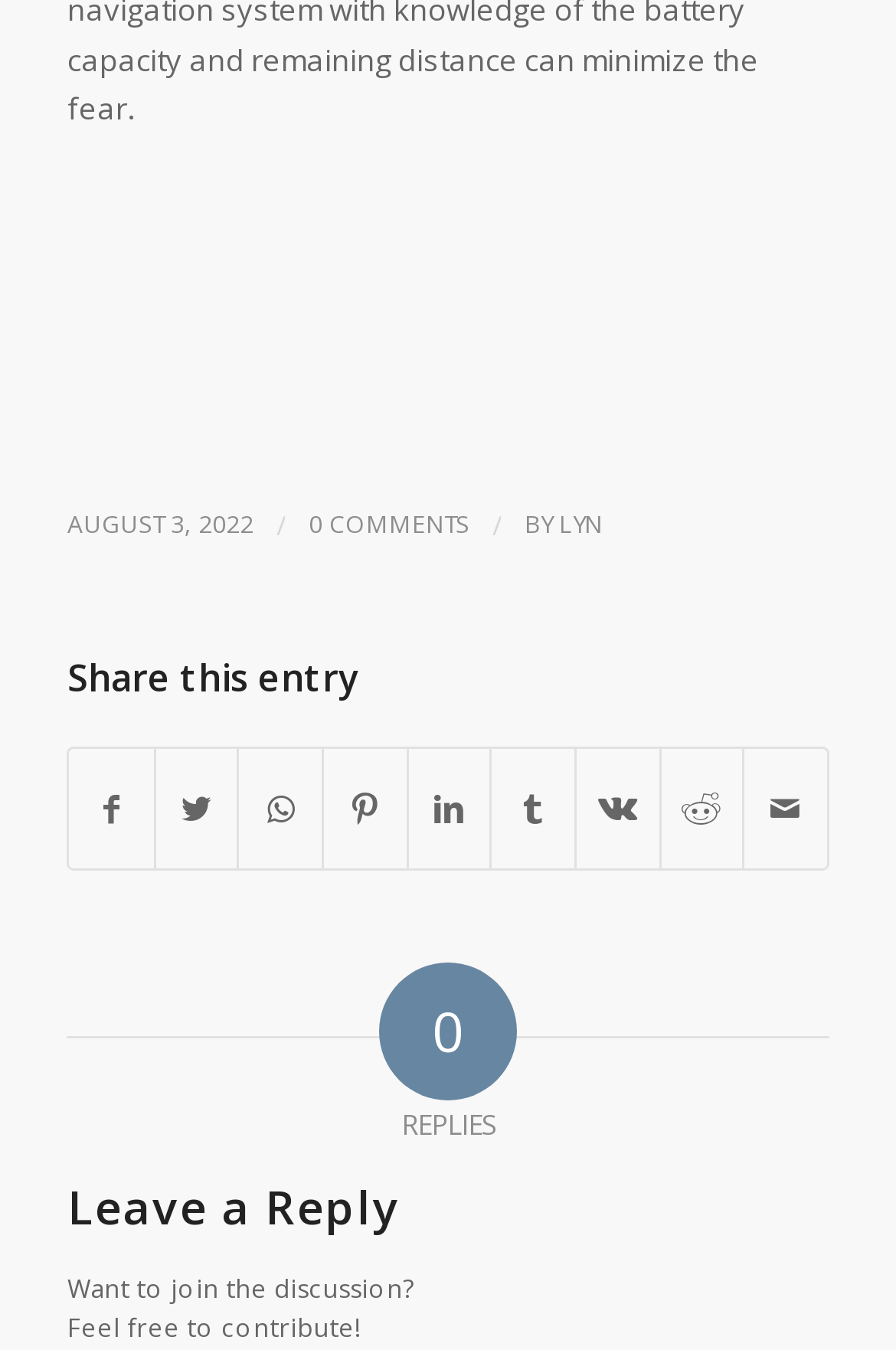Answer the question using only one word or a concise phrase: What is the purpose of the section below the post?

To leave a reply